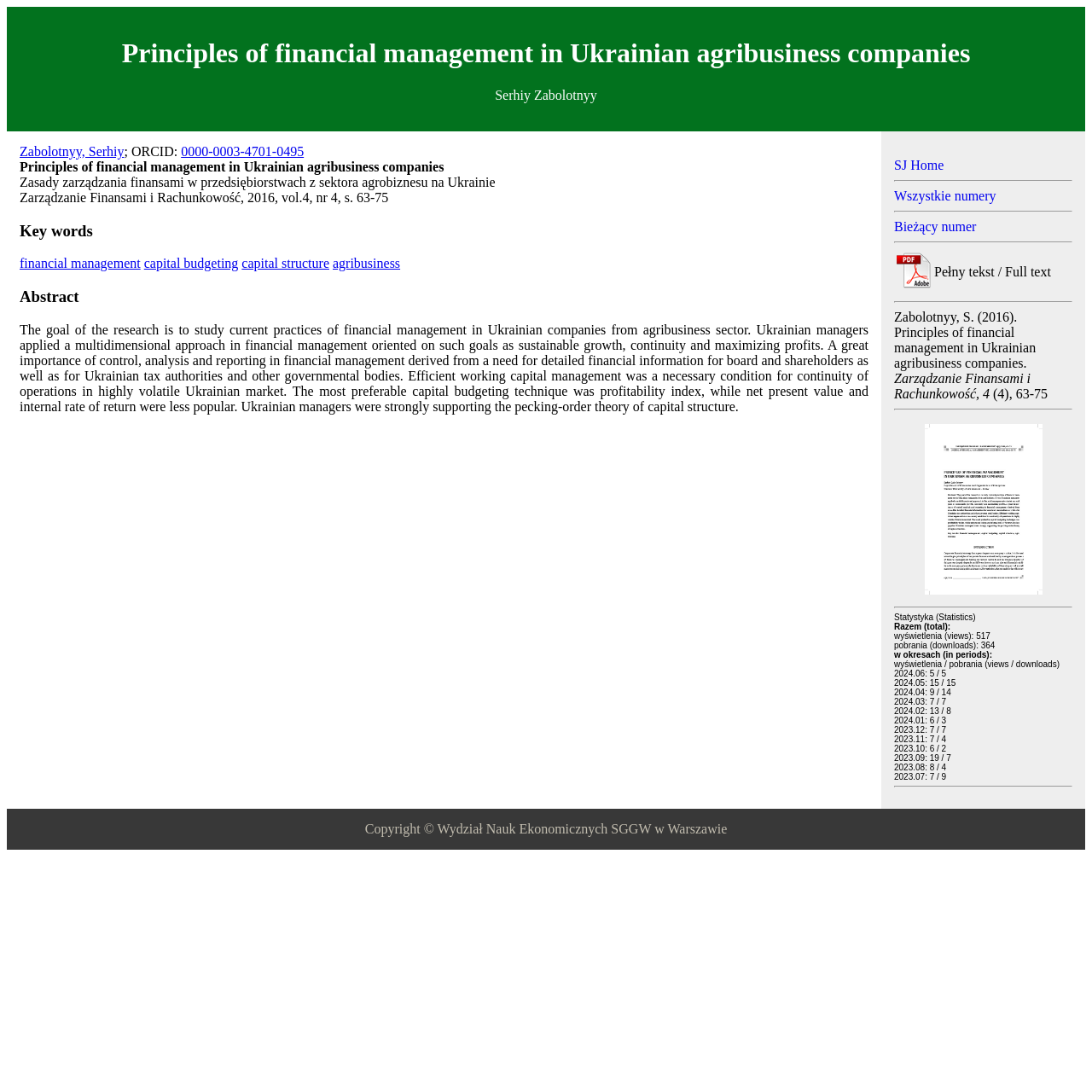What is the author's name?
Based on the image content, provide your answer in one word or a short phrase.

Serhiy Zabolotnyy